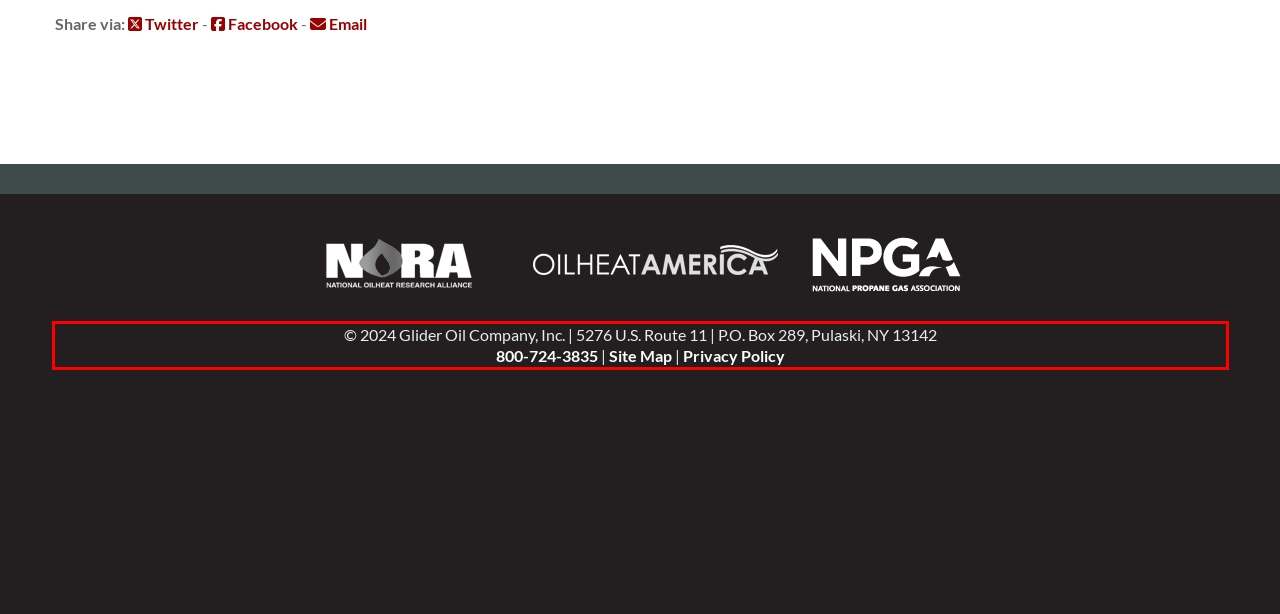You are given a screenshot showing a webpage with a red bounding box. Perform OCR to capture the text within the red bounding box.

© 2024 Glider Oil Company, Inc. | 5276 U.S. Route 11 | P.O. Box 289, Pulaski, NY 13142 800-724-3835 | Site Map | Privacy Policy